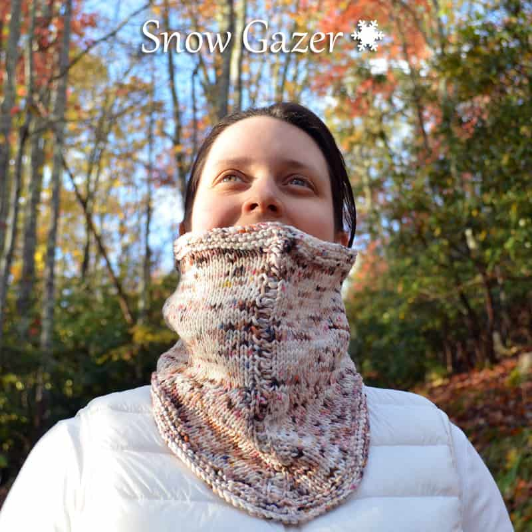Using the details in the image, give a detailed response to the question below:
What is the backdrop of the image?

The image features a picturesque setting with vibrant autumn foliage as the backdrop, which enhances the seasonal theme of the cowl.